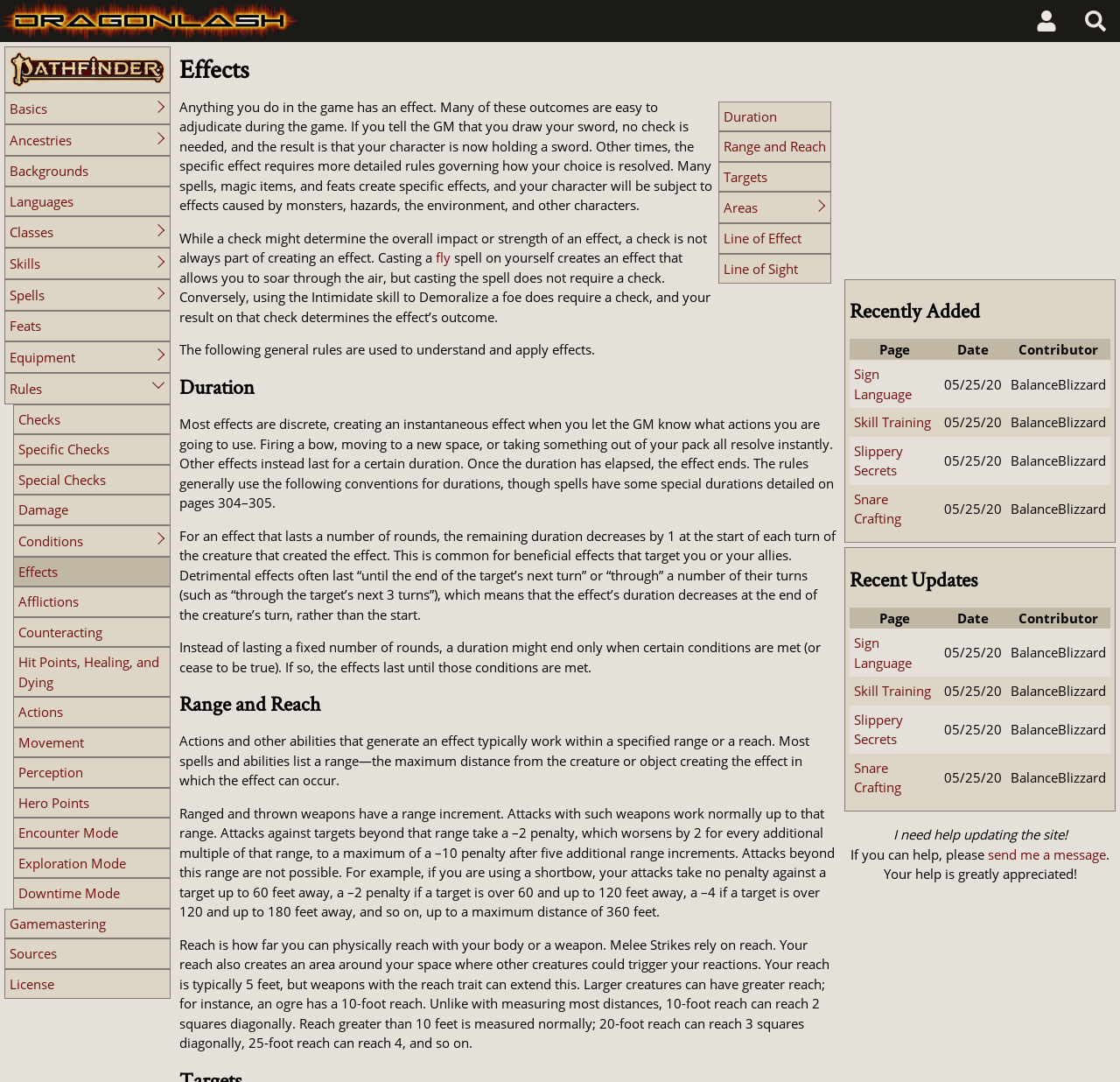Determine the bounding box coordinates of the clickable element necessary to fulfill the instruction: "Check the 'Recent Updates' table". Provide the coordinates as four float numbers within the 0 to 1 range, i.e., [left, top, right, bottom].

[0.759, 0.561, 0.991, 0.741]